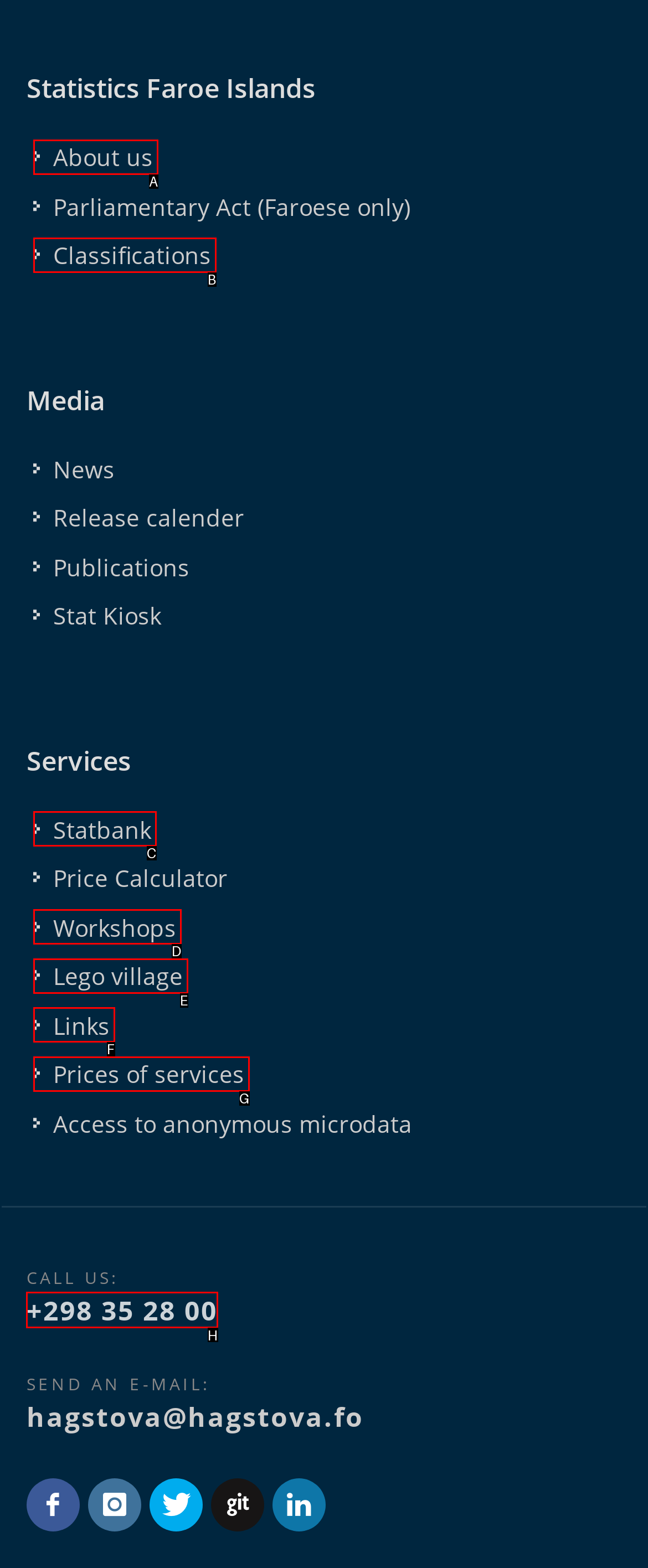Identify the correct UI element to click on to achieve the following task: call the office Respond with the corresponding letter from the given choices.

H